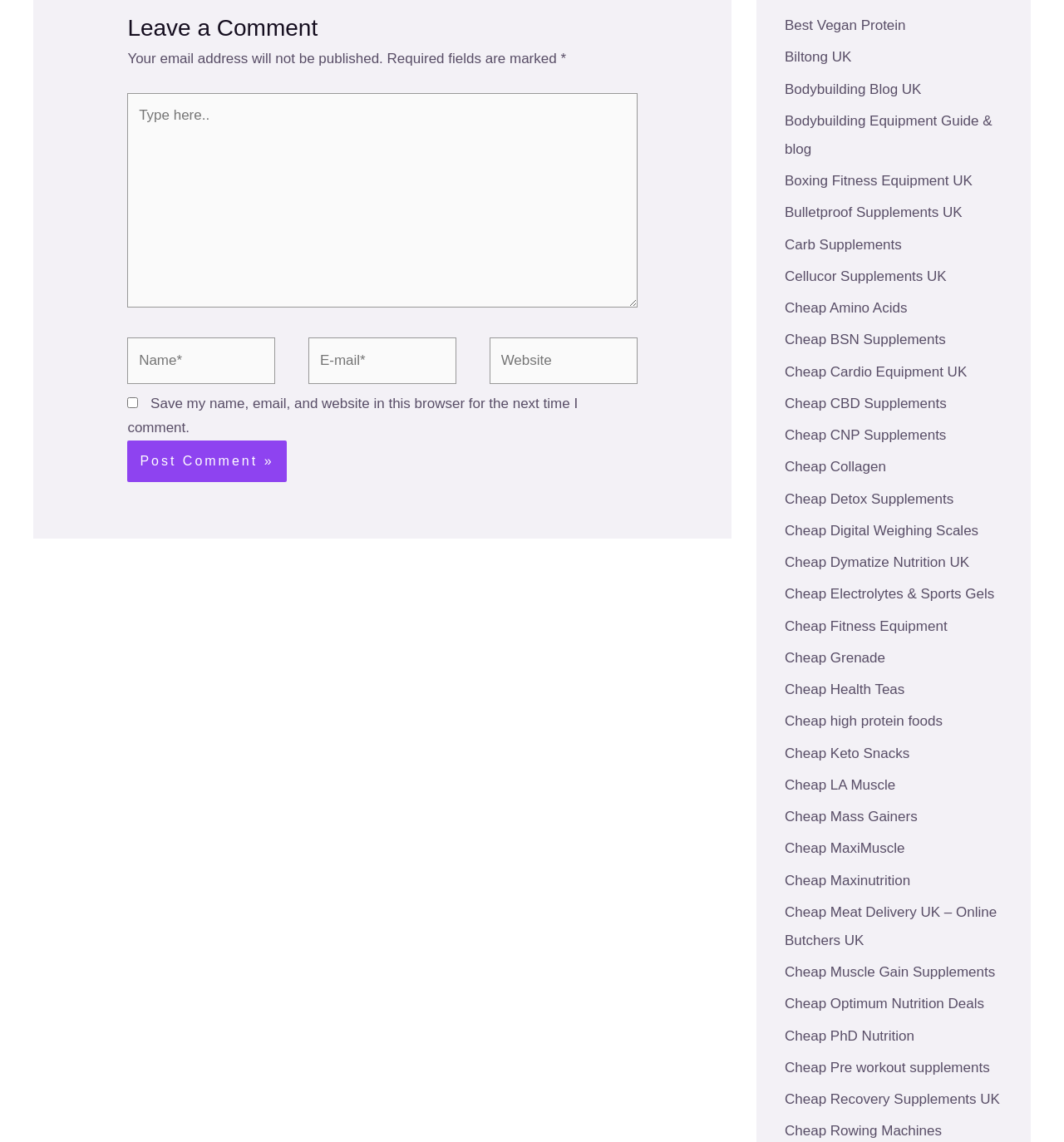How many links are on the webpage?
Please provide a single word or phrase in response based on the screenshot.

23